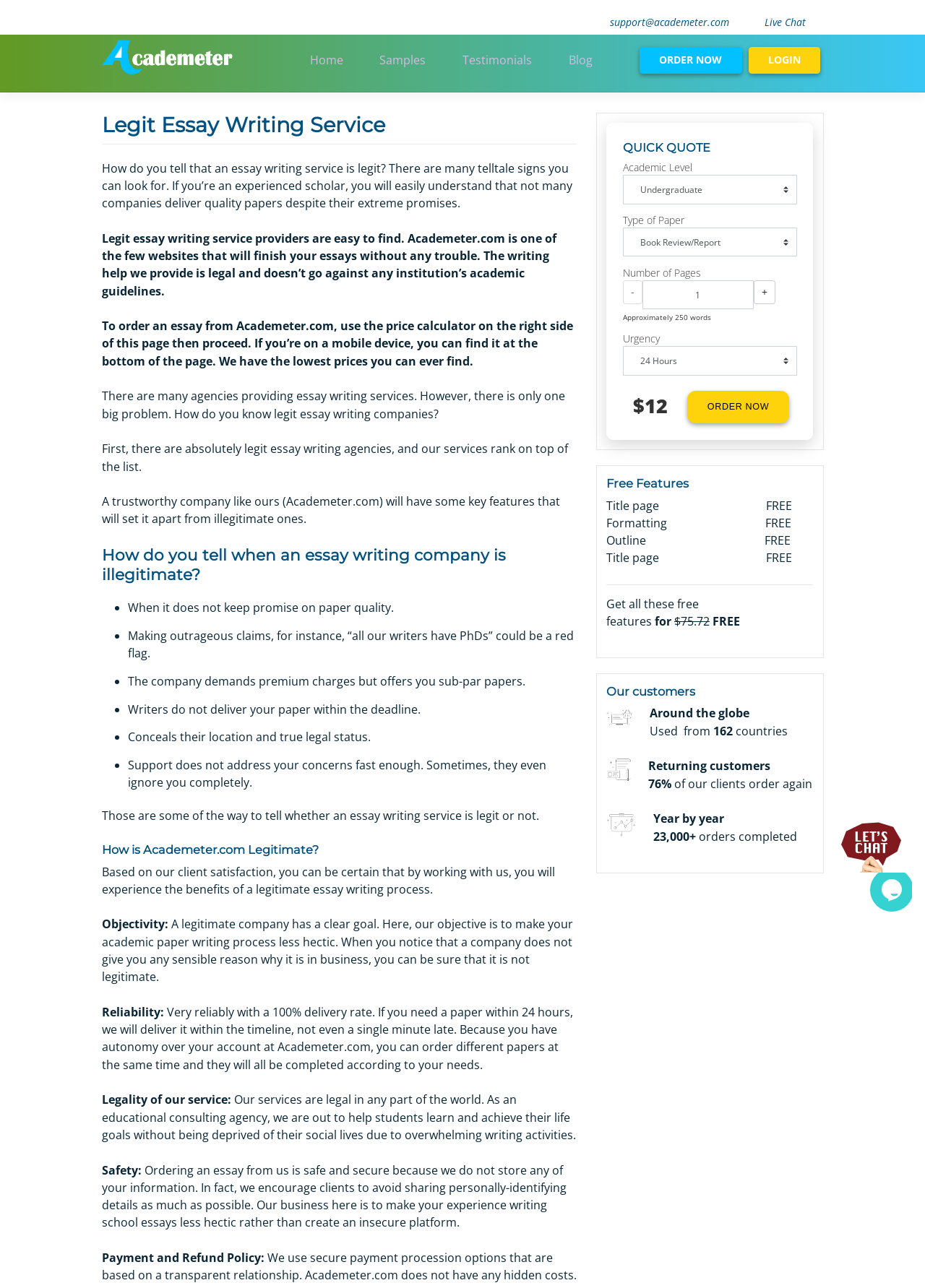Predict the bounding box of the UI element based on this description: "ORDER NOW".

[0.825, 0.337, 0.948, 0.365]